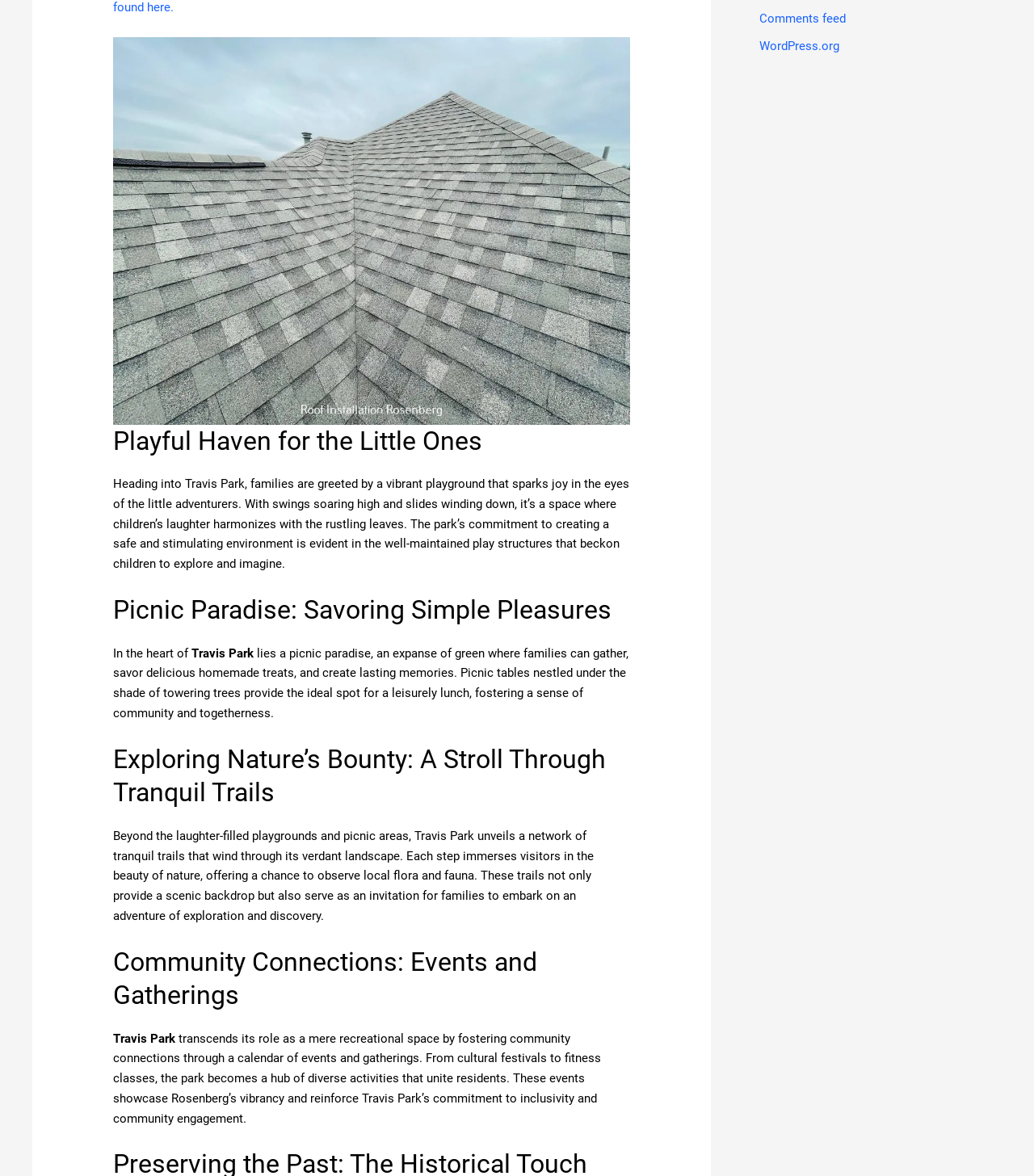Based on the element description: "Business conditions", identify the UI element and provide its bounding box coordinates. Use four float numbers between 0 and 1, [left, top, right, bottom].

None